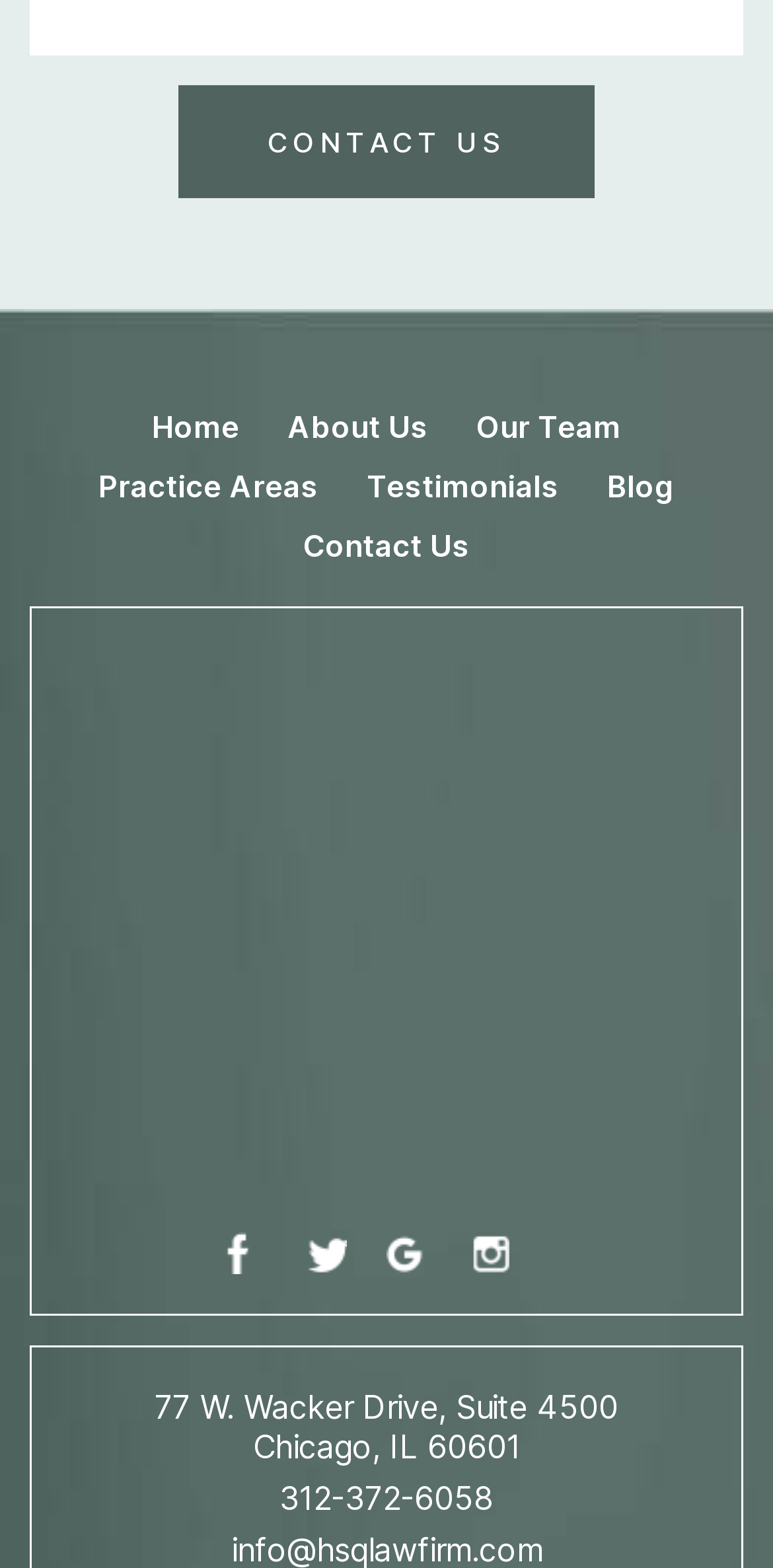What is the address of the office?
Based on the image, give a concise answer in the form of a single word or short phrase.

77 W. Wacker Drive, Suite 4500 Chicago, IL 60601